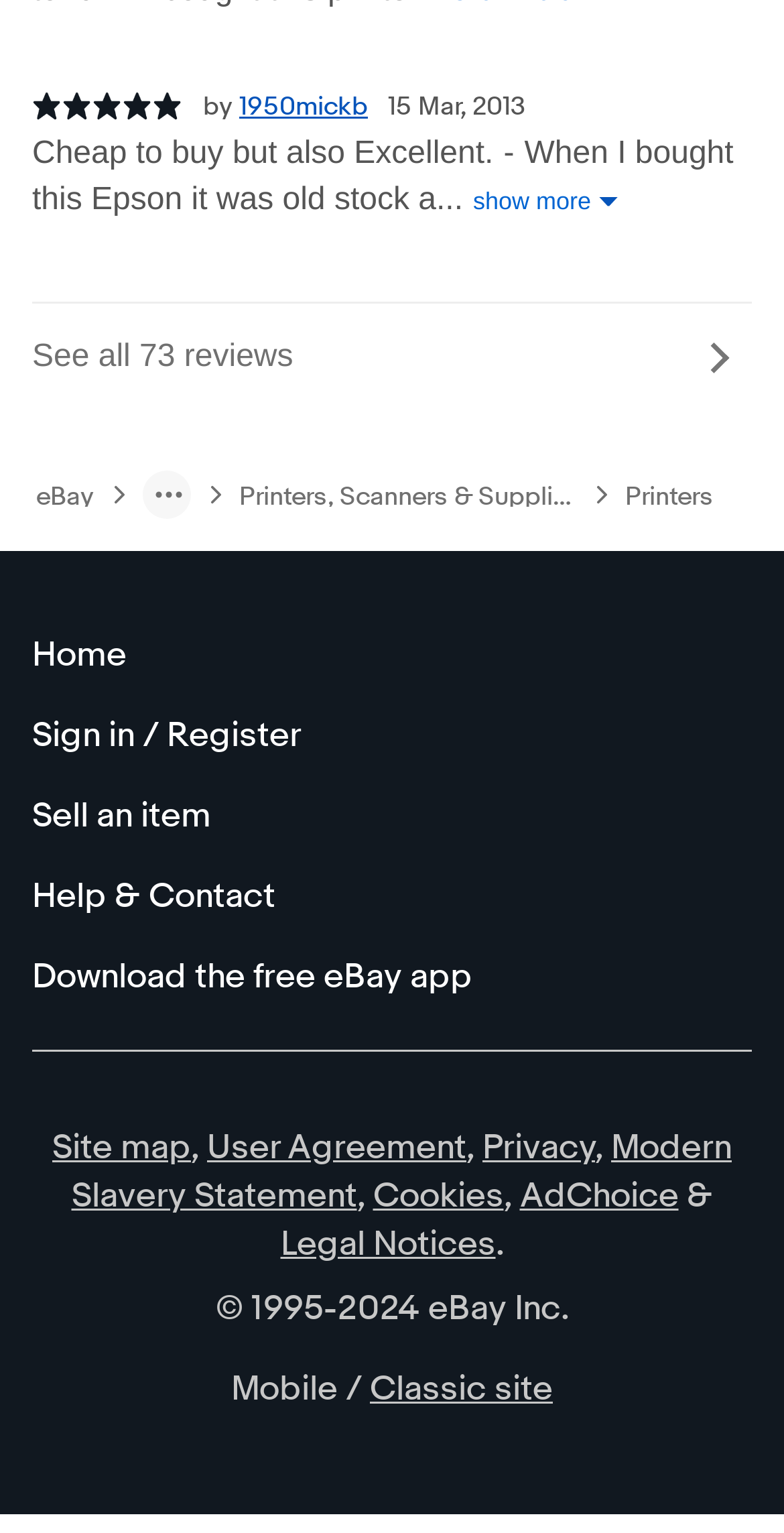Show the bounding box coordinates of the element that should be clicked to complete the task: "Browse Printers category".

[0.797, 0.315, 0.91, 0.33]